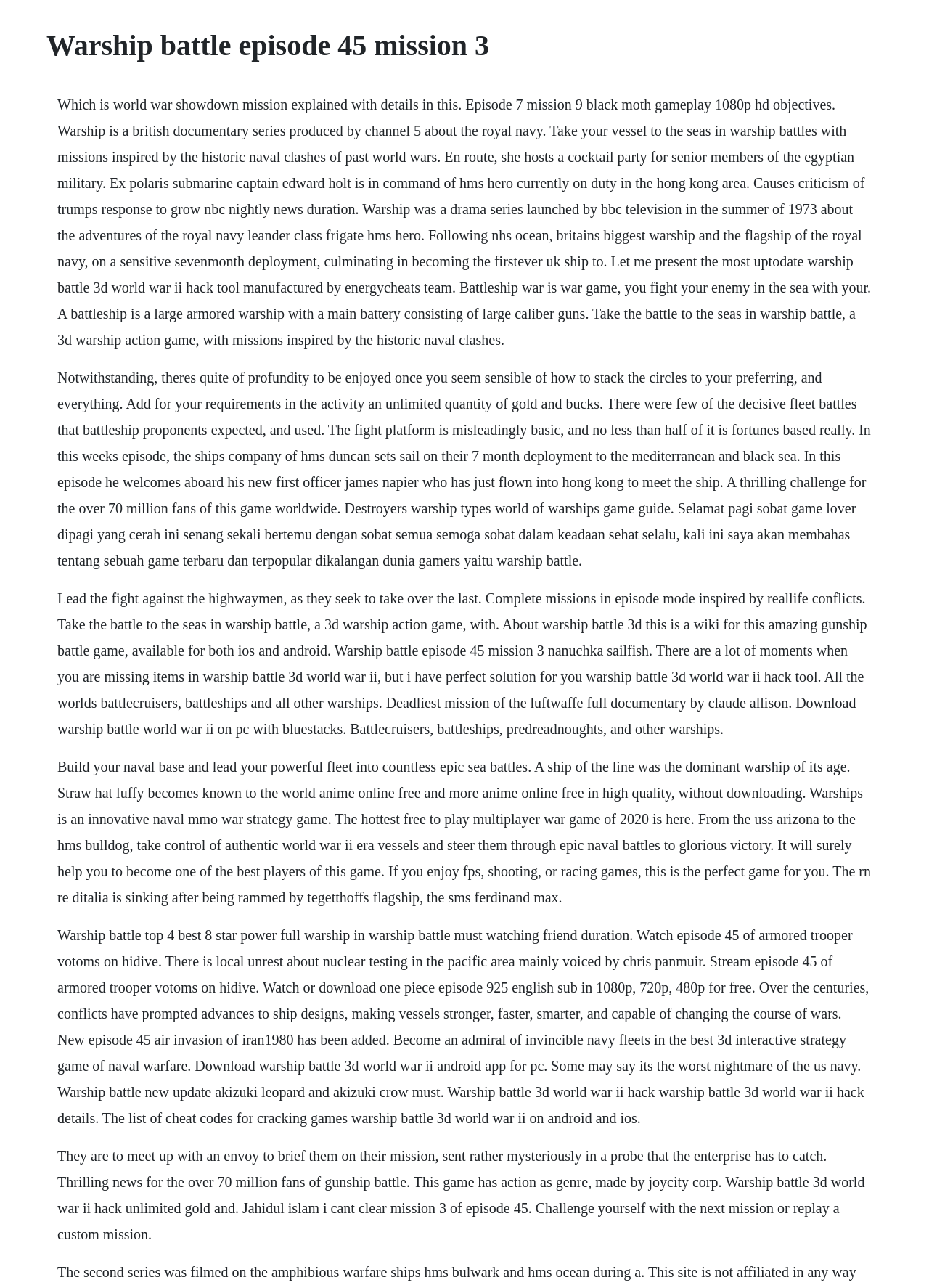Answer the following inquiry with a single word or phrase:
What can be built in Warship Battle?

Naval base